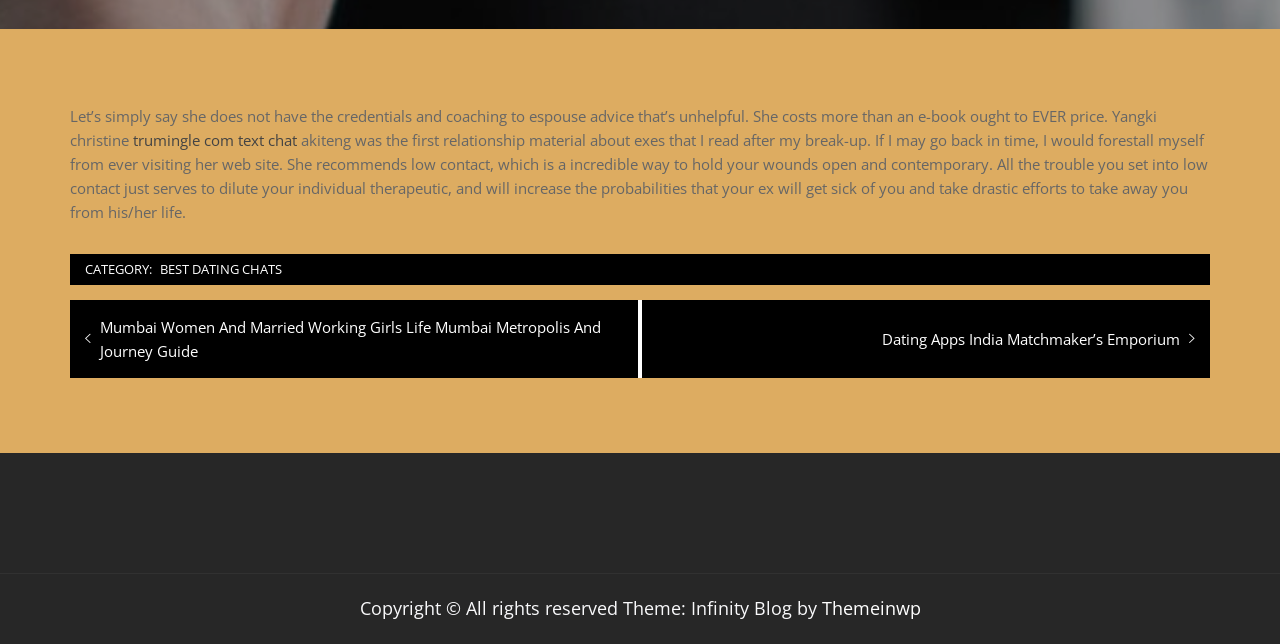Please provide the bounding box coordinates in the format (top-left x, top-left y, bottom-right x, bottom-right y). Remember, all values are floating point numbers between 0 and 1. What is the bounding box coordinate of the region described as: Themeinwp

[0.642, 0.925, 0.719, 0.962]